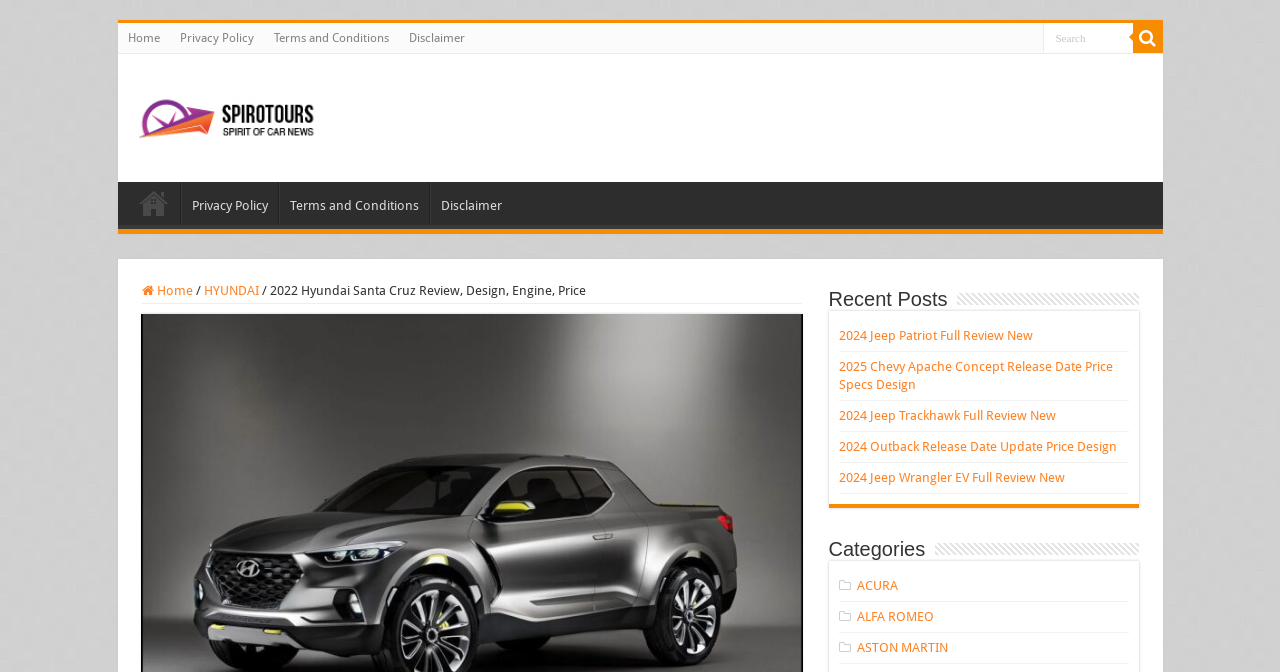Generate a thorough description of the webpage.

The webpage appears to be a review website focused on cars, specifically the 2022 Hyundai Santa Cruz. At the top left, there is a navigation menu with links to "Home", "Privacy Policy", "Terms and Conditions", and "Disclaimer". Next to this menu, there is a search bar with a magnifying glass icon. 

The website's logo, "spirotours.com", is located at the top center, with a link to the homepage. Below the logo, there is a secondary navigation menu with the same links as the top menu, but with a different layout.

The main content of the webpage is divided into two sections. On the left, there is a list of recent posts, including reviews of various cars such as the 2024 Jeep Patriot, 2025 Chevy Apache, and 2024 Jeep Trackhawk. Each post is represented by a link with a brief title.

On the right, there is a list of categories, including links to car manufacturers such as Acura, Alfa Romeo, and Aston Martin. The categories are listed in a vertical column, with each link stacked below the previous one.

Overall, the webpage appears to be a review website focused on cars, with a simple and organized layout that makes it easy to navigate and find information.